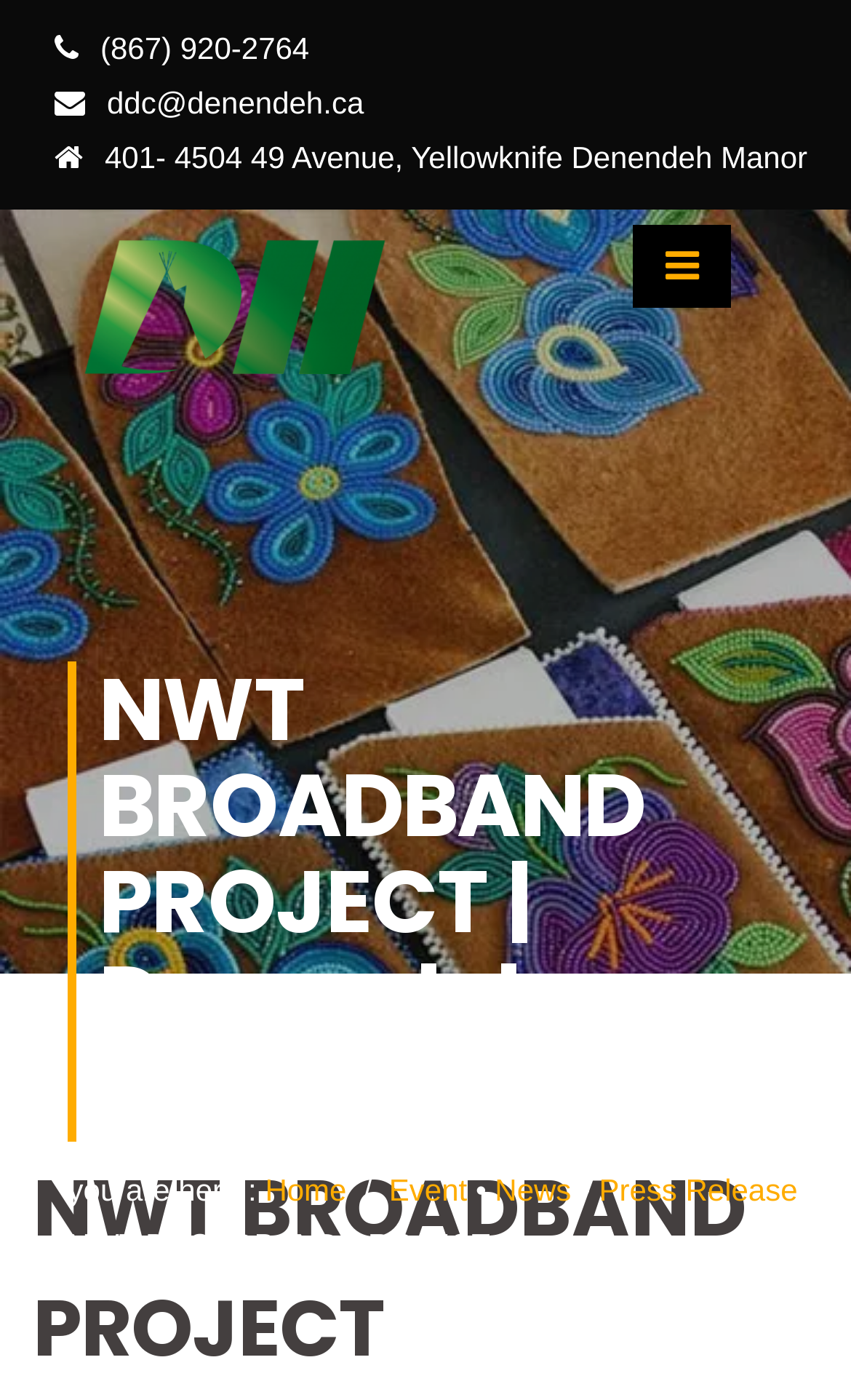Please give a one-word or short phrase response to the following question: 
How many navigation links are there?

5